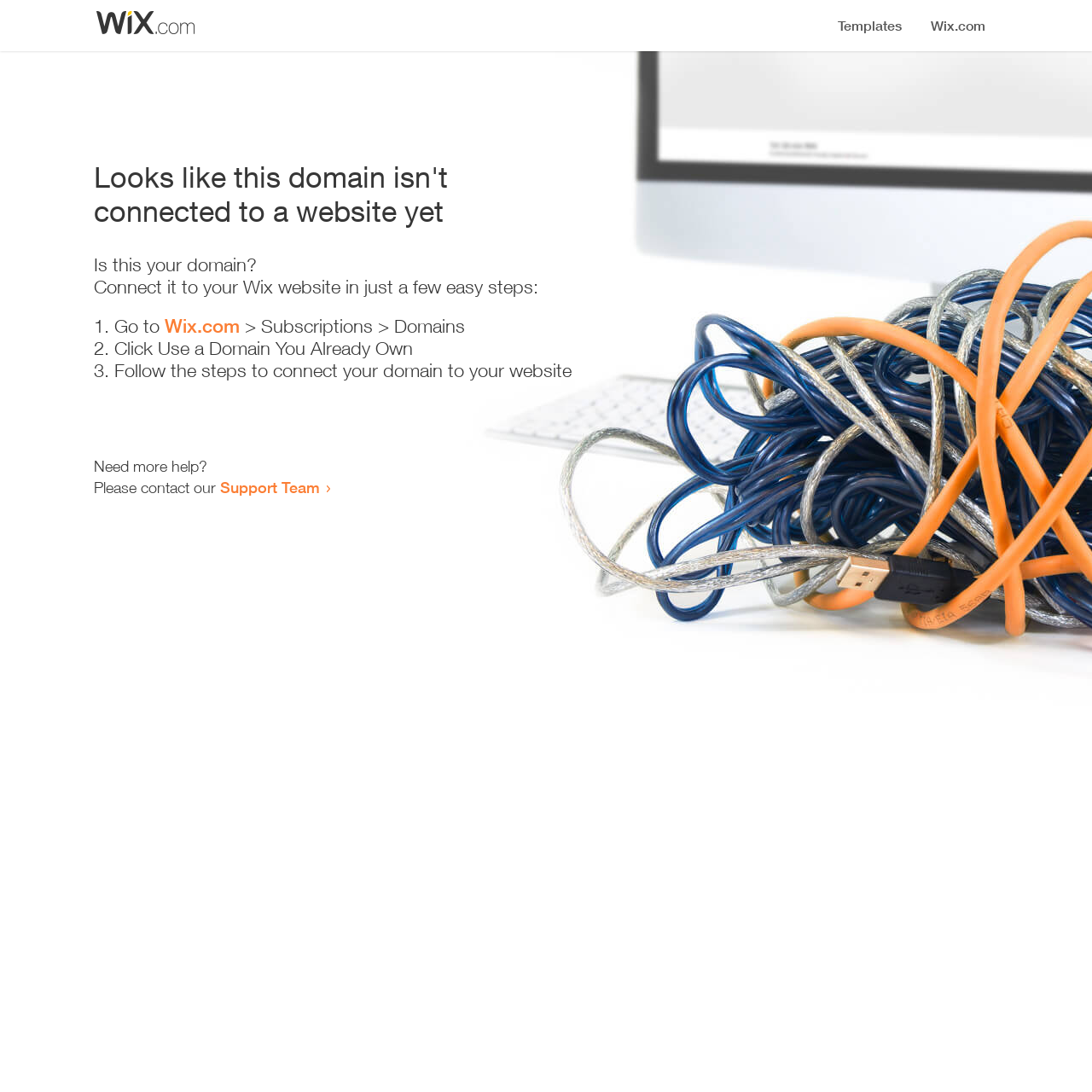Answer the question briefly using a single word or phrase: 
Who can I contact for more help?

Support Team